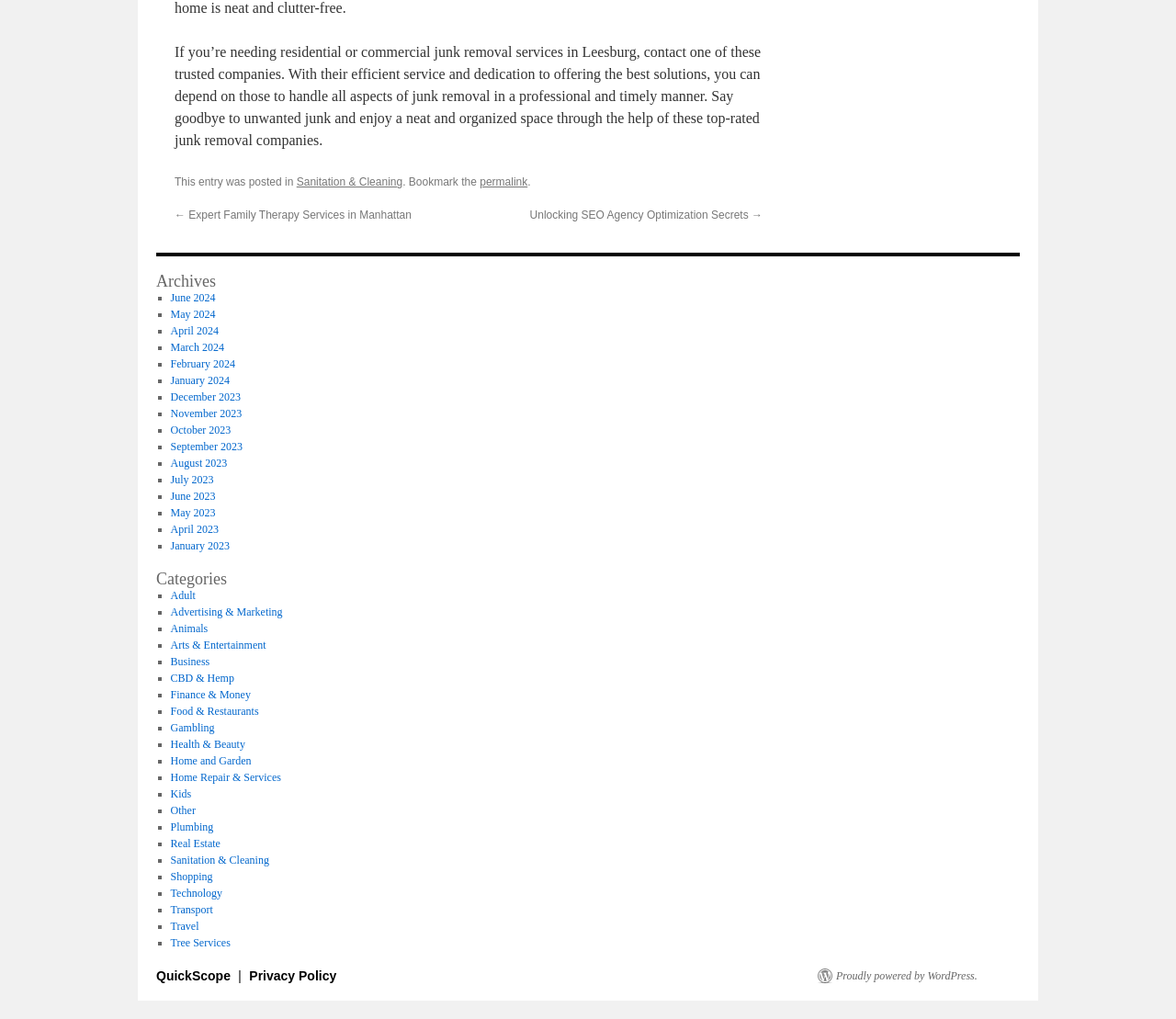Please provide the bounding box coordinates for the element that needs to be clicked to perform the instruction: "Visit the 'Archives' section". The coordinates must consist of four float numbers between 0 and 1, formatted as [left, top, right, bottom].

[0.133, 0.268, 0.305, 0.284]